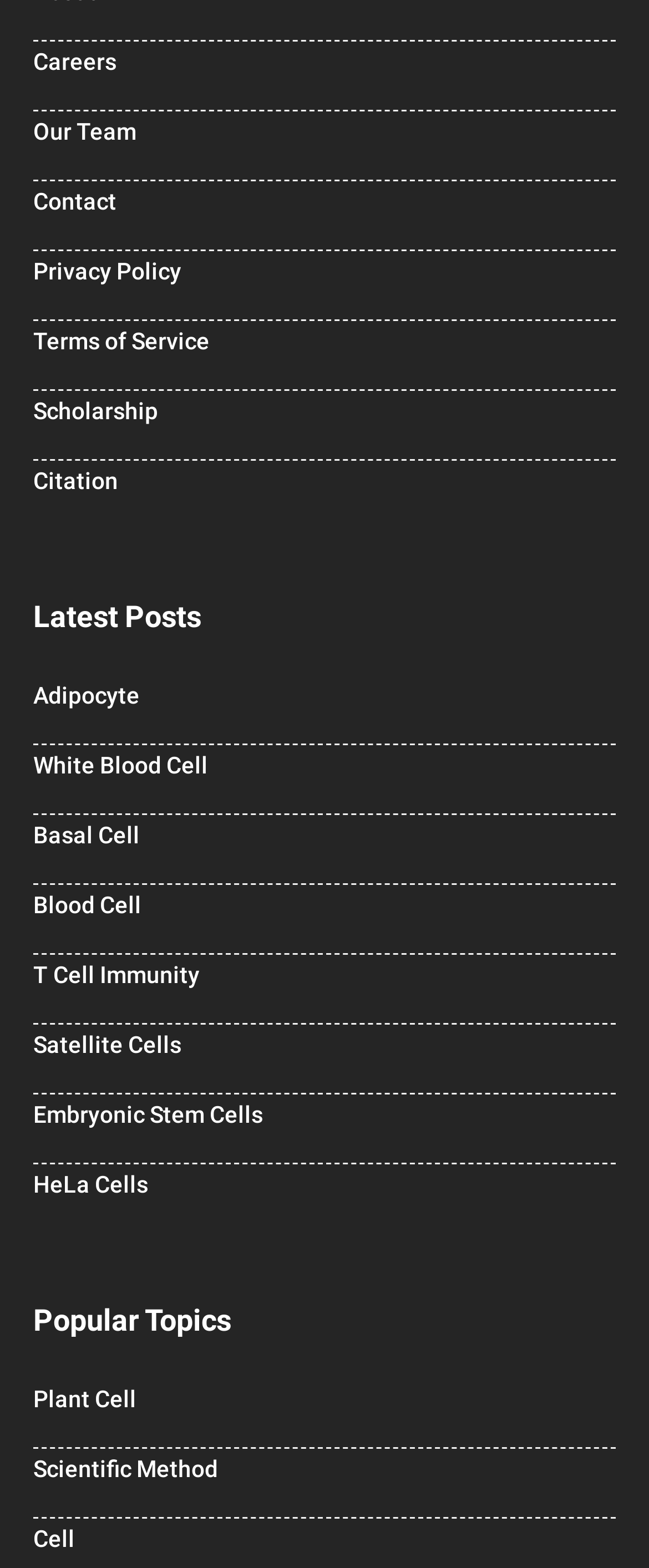Determine the bounding box coordinates for the clickable element to execute this instruction: "View Careers page". Provide the coordinates as four float numbers between 0 and 1, i.e., [left, top, right, bottom].

[0.051, 0.03, 0.179, 0.047]